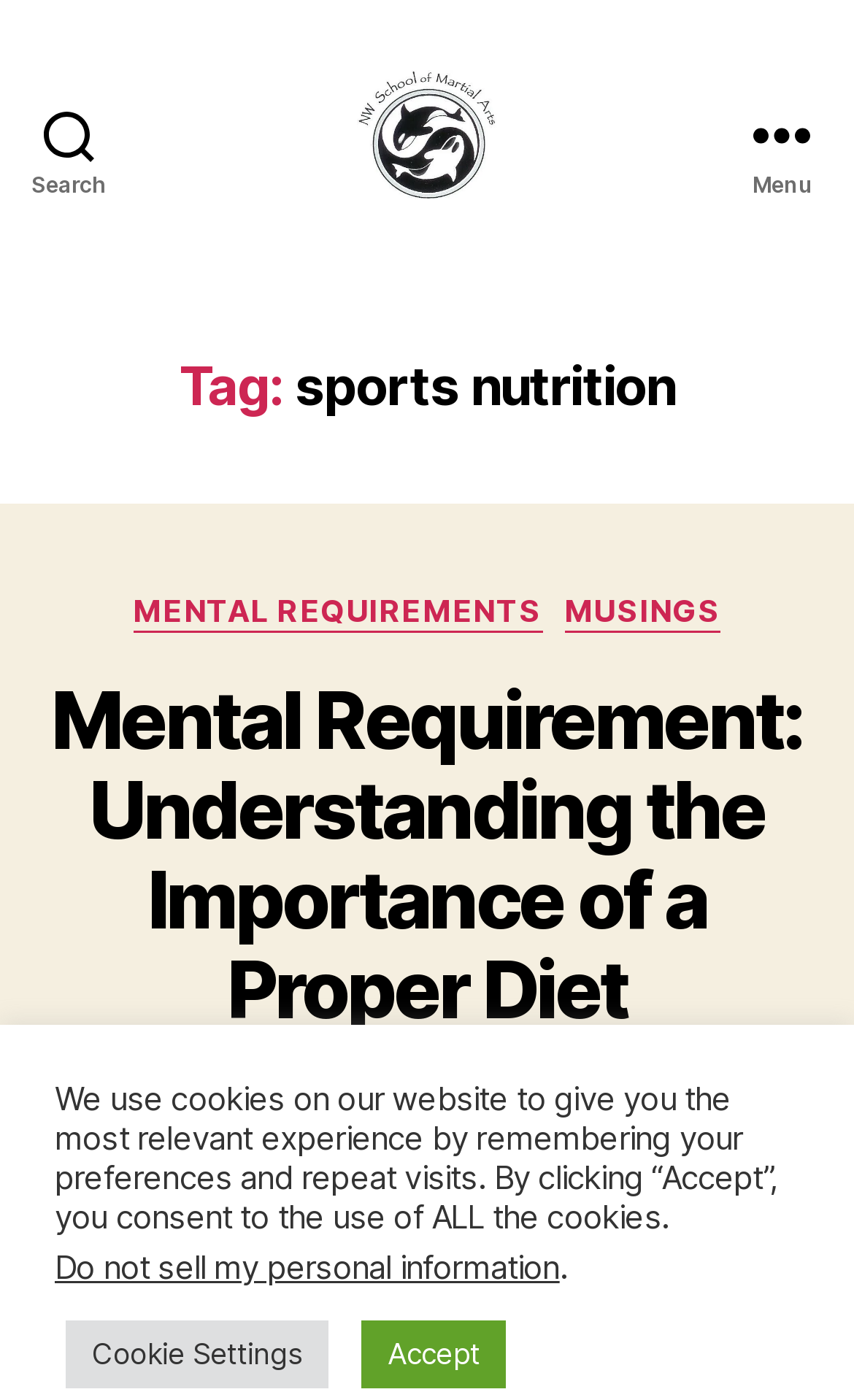Please identify the bounding box coordinates of the clickable element to fulfill the following instruction: "View all posts by admin". The coordinates should be four float numbers between 0 and 1, i.e., [left, top, right, bottom].

[0.323, 0.772, 0.438, 0.802]